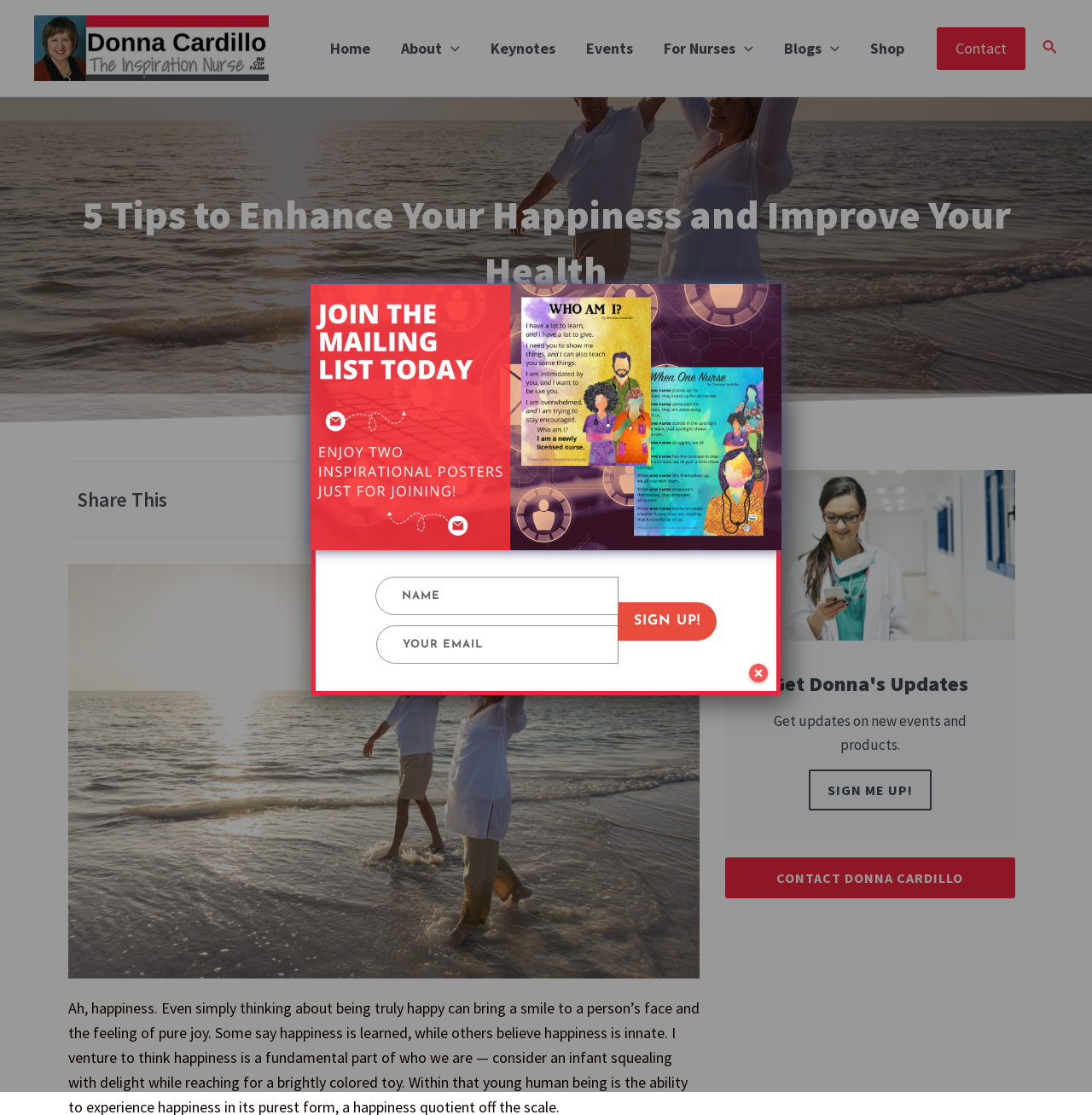Please find and report the bounding box coordinates of the element to click in order to perform the following action: "Search using the search icon". The coordinates should be expressed as four float numbers between 0 and 1, in the format [left, top, right, bottom].

[0.955, 0.033, 0.969, 0.053]